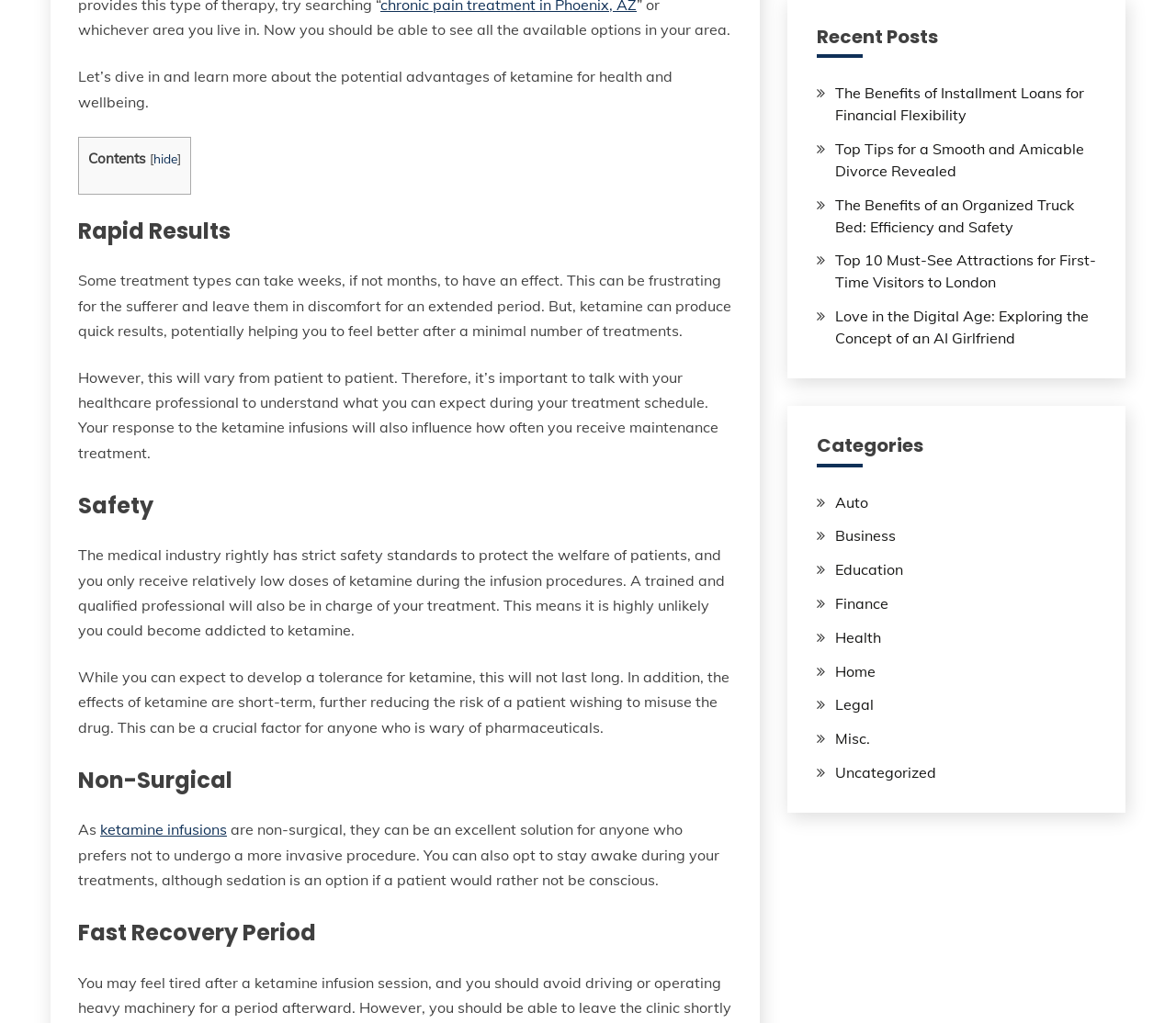Could you indicate the bounding box coordinates of the region to click in order to complete this instruction: "explore 'Health'".

[0.71, 0.614, 0.749, 0.632]